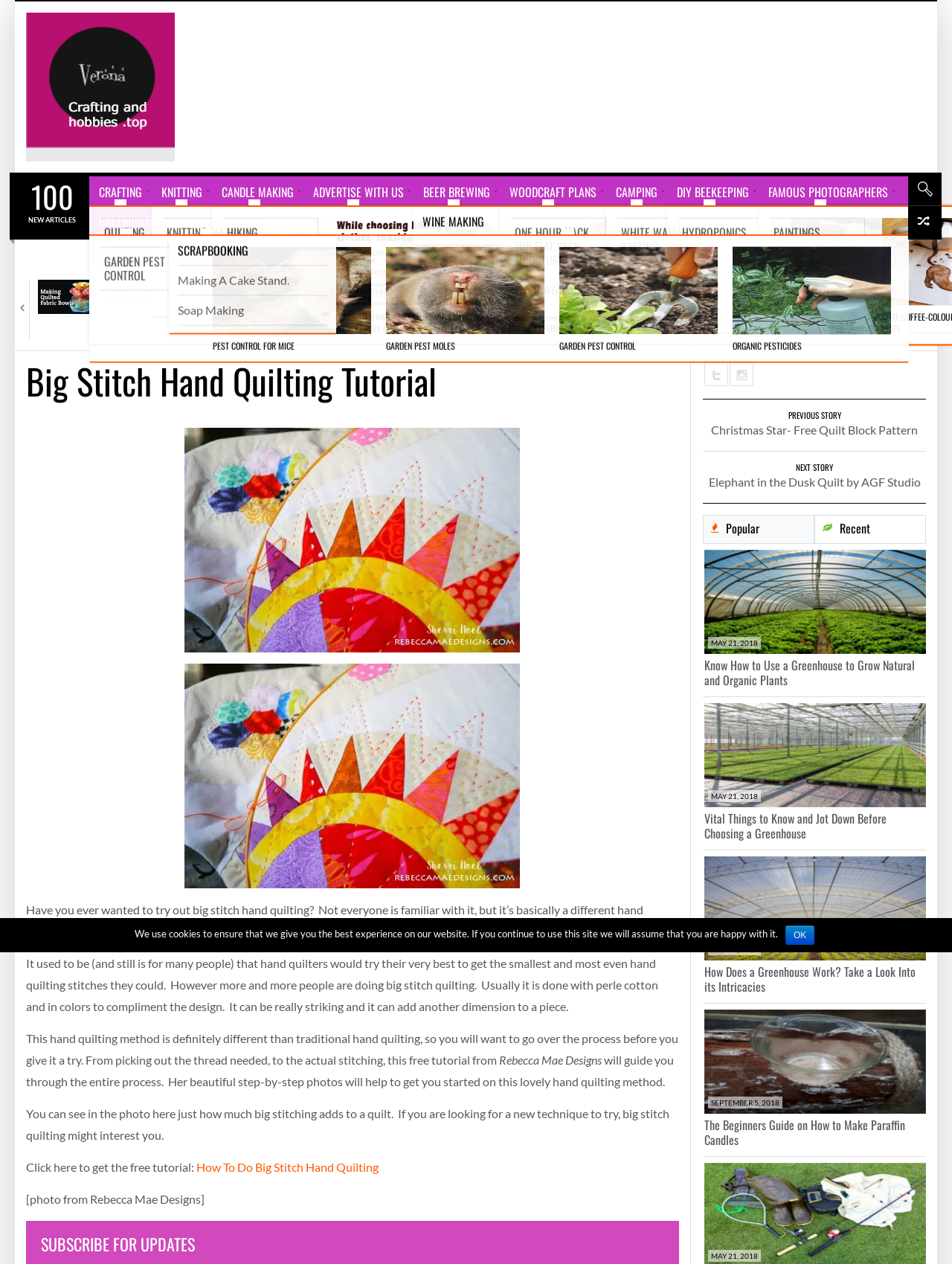Extract the main headline from the webpage and generate its text.

Big Stitch Hand Quilting Tutorial